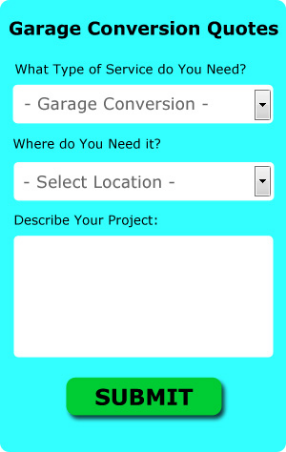What is the color of the 'SUBMIT' button?
Based on the visual information, provide a detailed and comprehensive answer.

The 'SUBMIT' button at the bottom of the interface is prominently displayed in a bold green color, making it easily noticeable and inviting users to submit their requests.